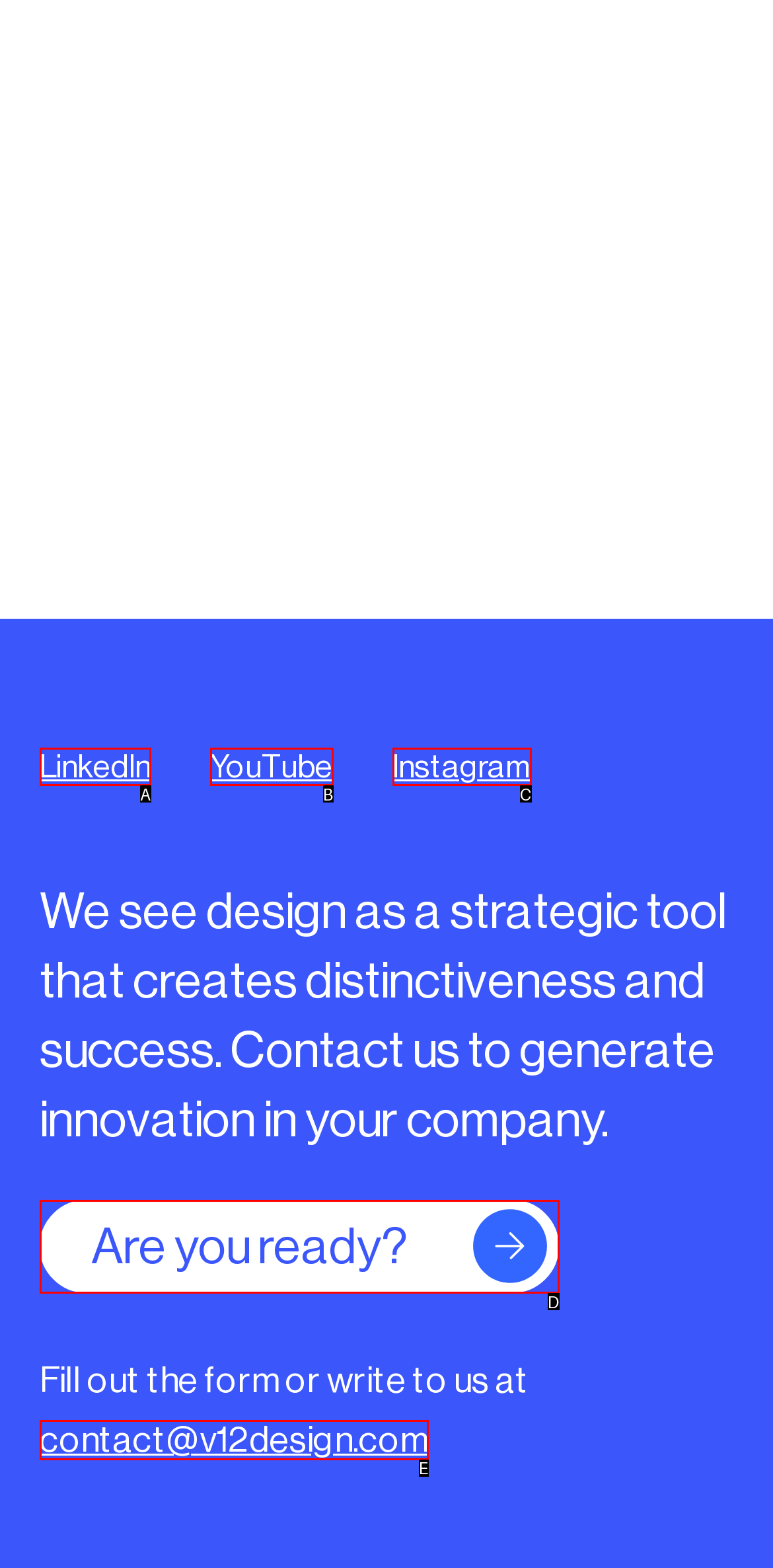Given the description: Are you ready?, identify the HTML element that corresponds to it. Respond with the letter of the correct option.

D